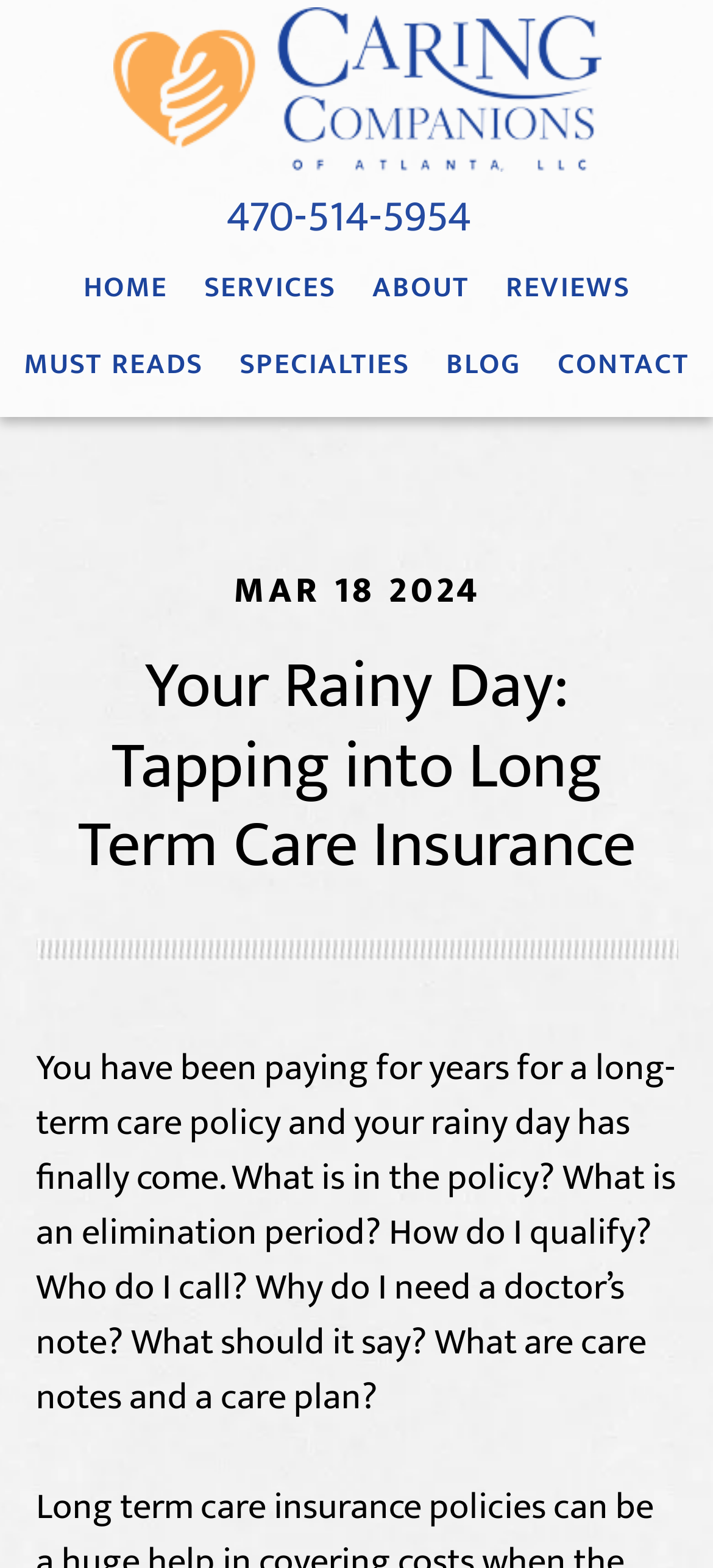Provide your answer to the question using just one word or phrase: How many navigation links are there?

7